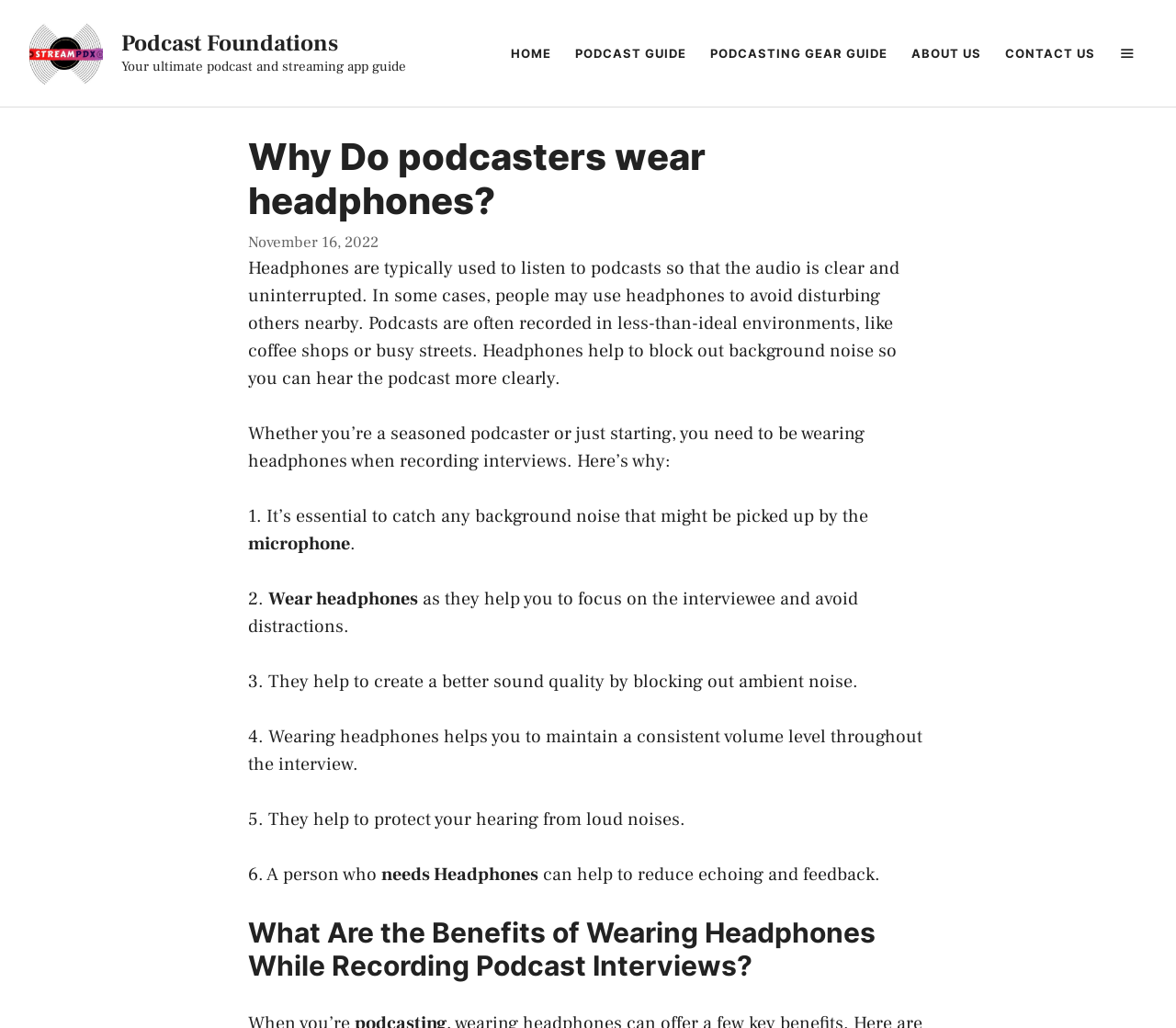How many navigation links are available on the webpage?
Provide a one-word or short-phrase answer based on the image.

6